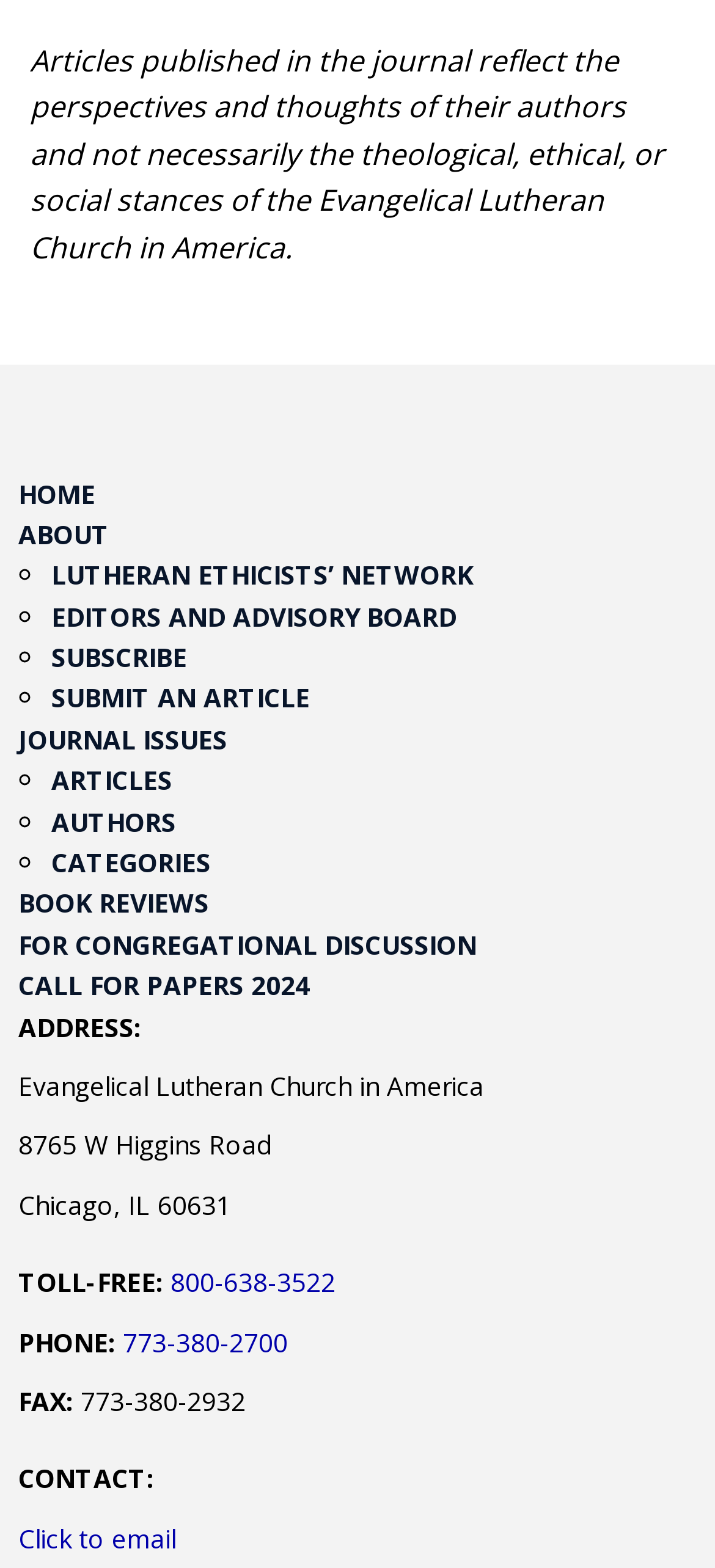Please predict the bounding box coordinates (top-left x, top-left y, bottom-right x, bottom-right y) for the UI element in the screenshot that fits the description: Categories

[0.072, 0.539, 0.295, 0.561]